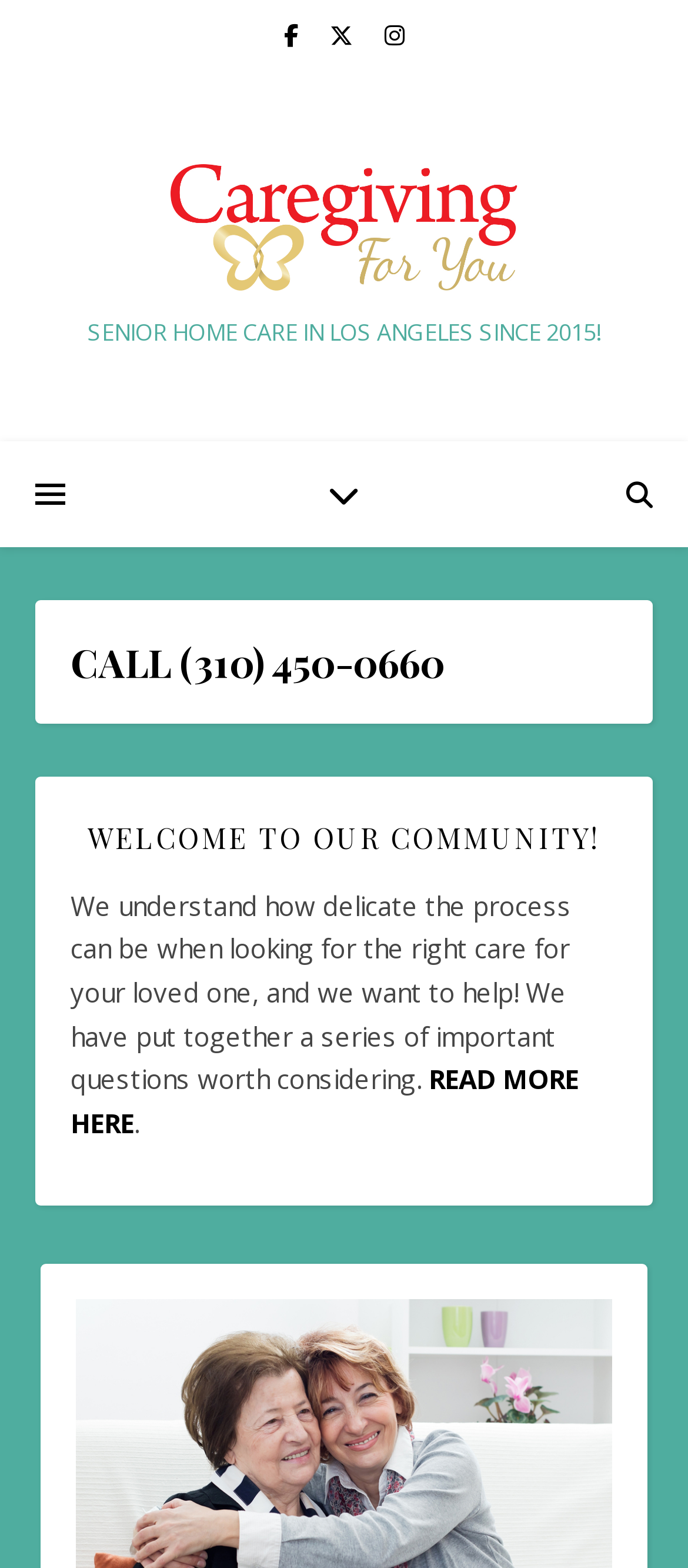What is the phone number to call for senior home care?
Based on the content of the image, thoroughly explain and answer the question.

I found the phone number by looking at the heading element that says 'CALL (310) 450-0660' which is located in the complementary section of the webpage.